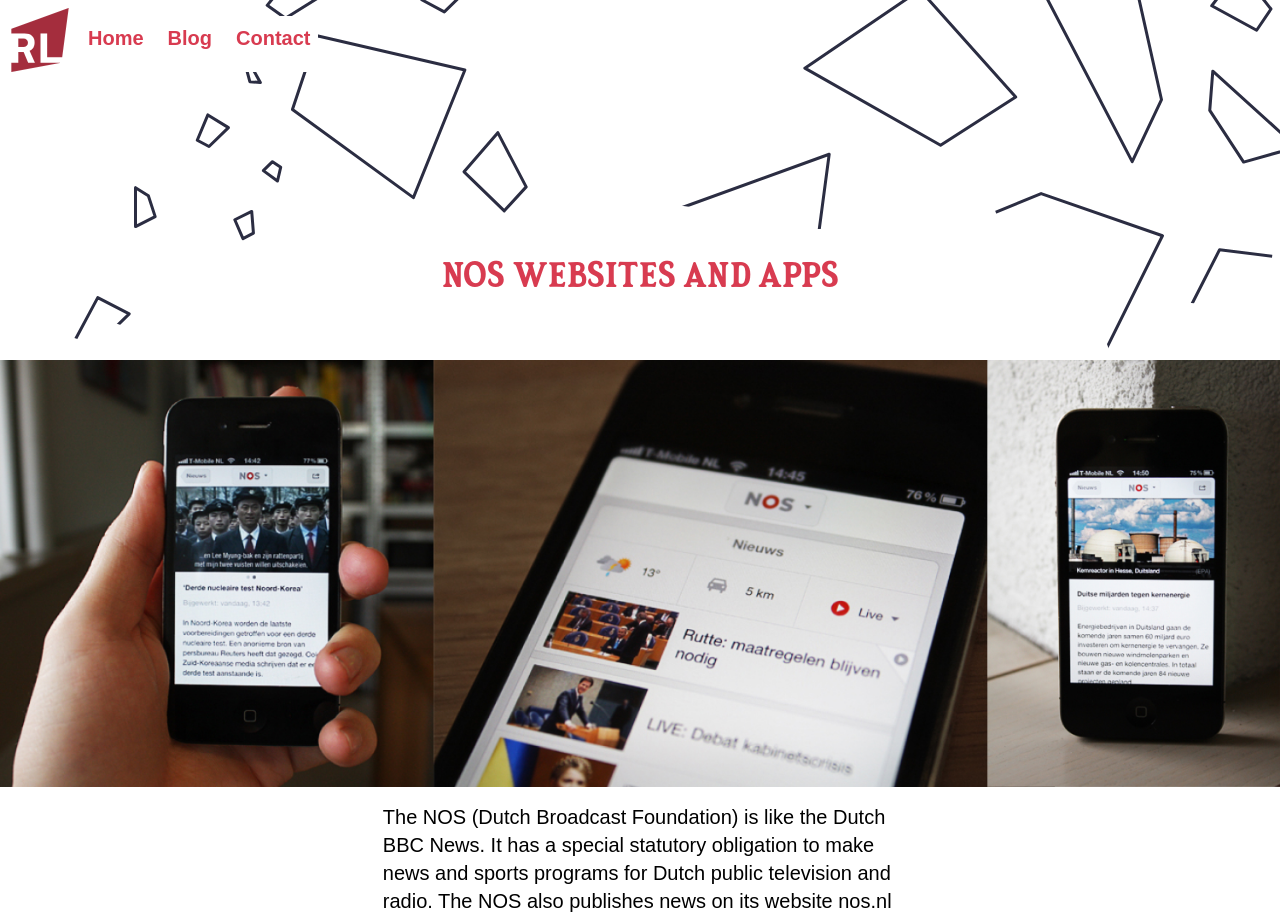What is the logo above the navigation menu? Using the information from the screenshot, answer with a single word or phrase.

Reinier Ladan